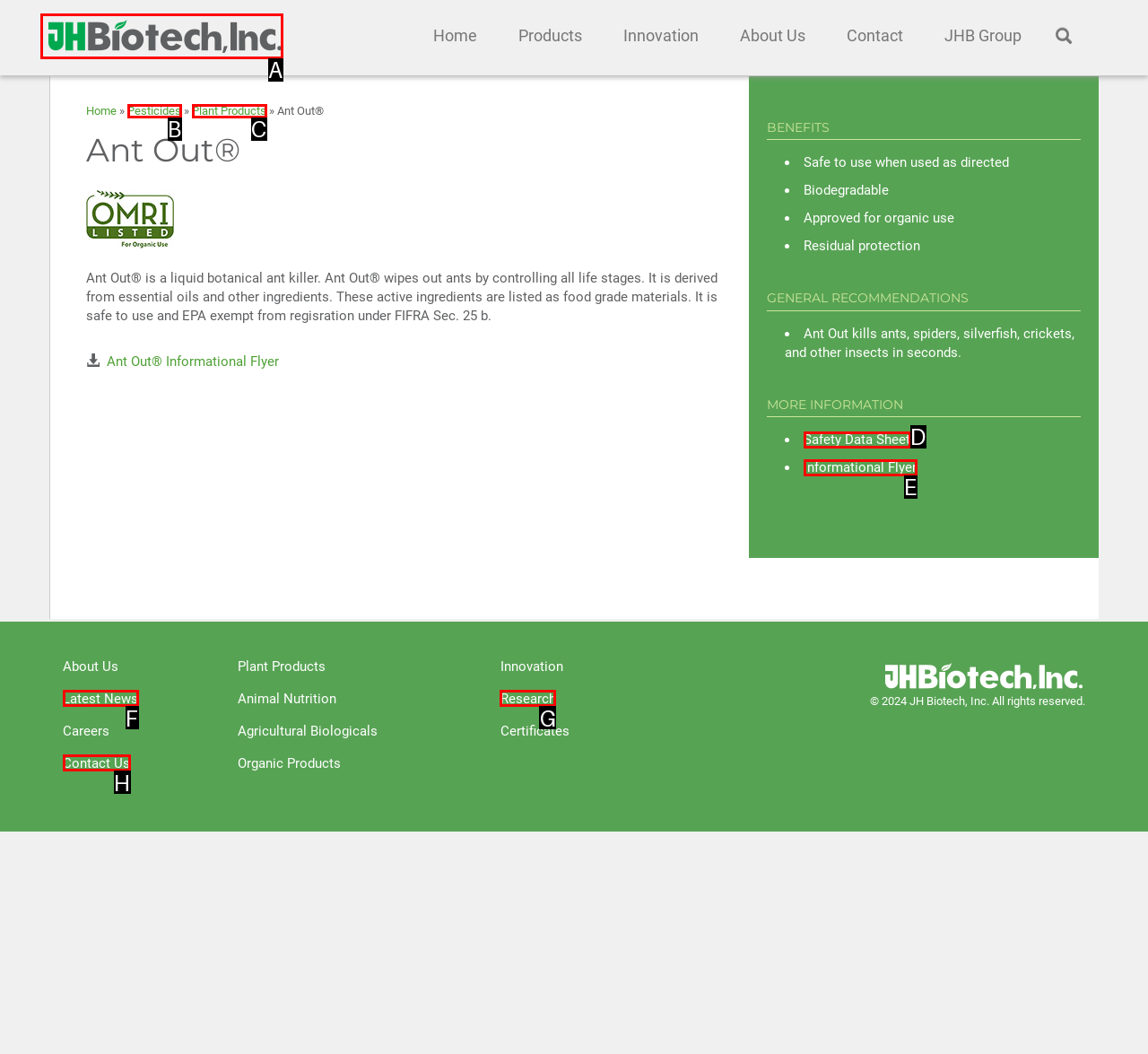Pick the right letter to click to achieve the task: view previous article
Answer with the letter of the correct option directly.

None